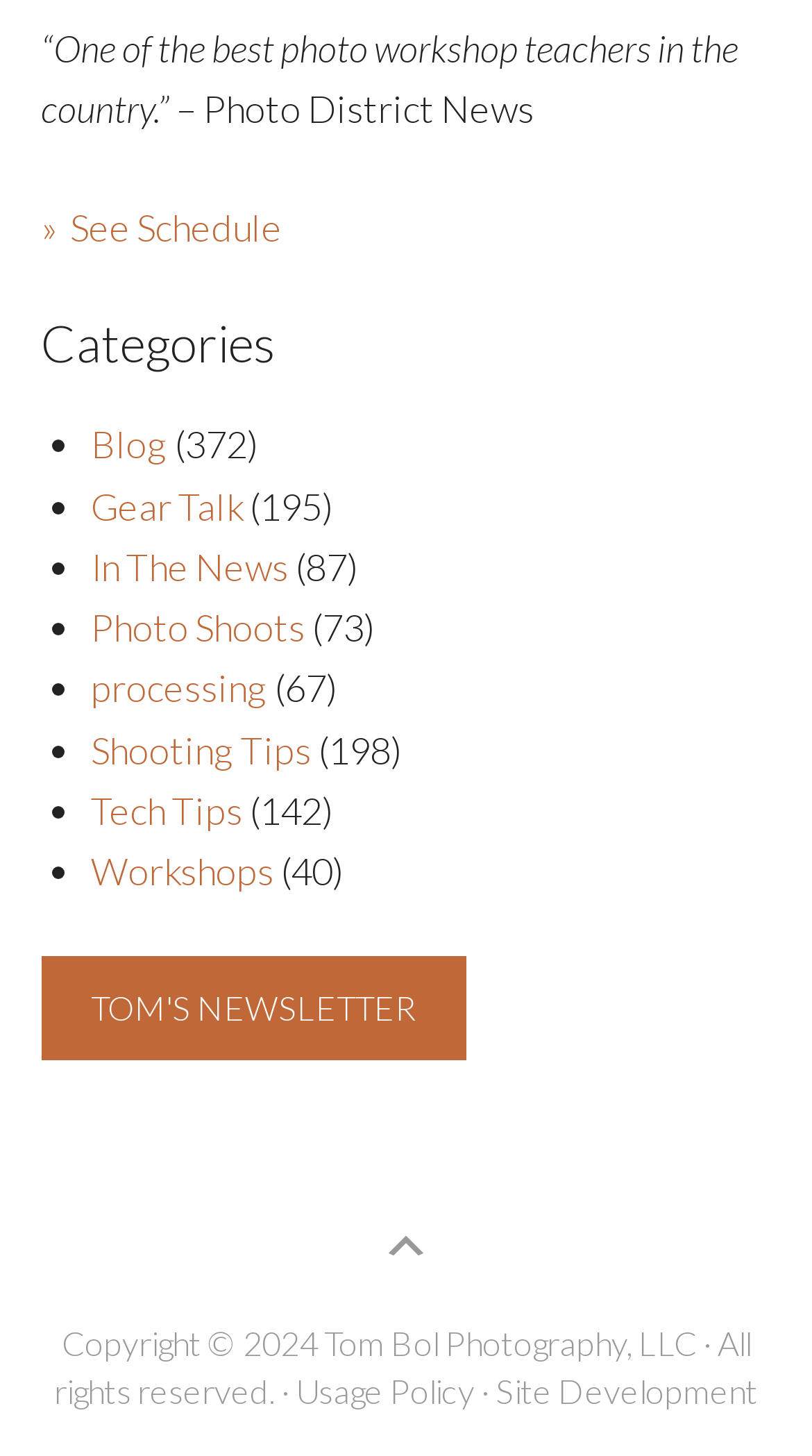Answer the question using only one word or a concise phrase: Who owns the copyright?

Tom Bol Photography, LLC